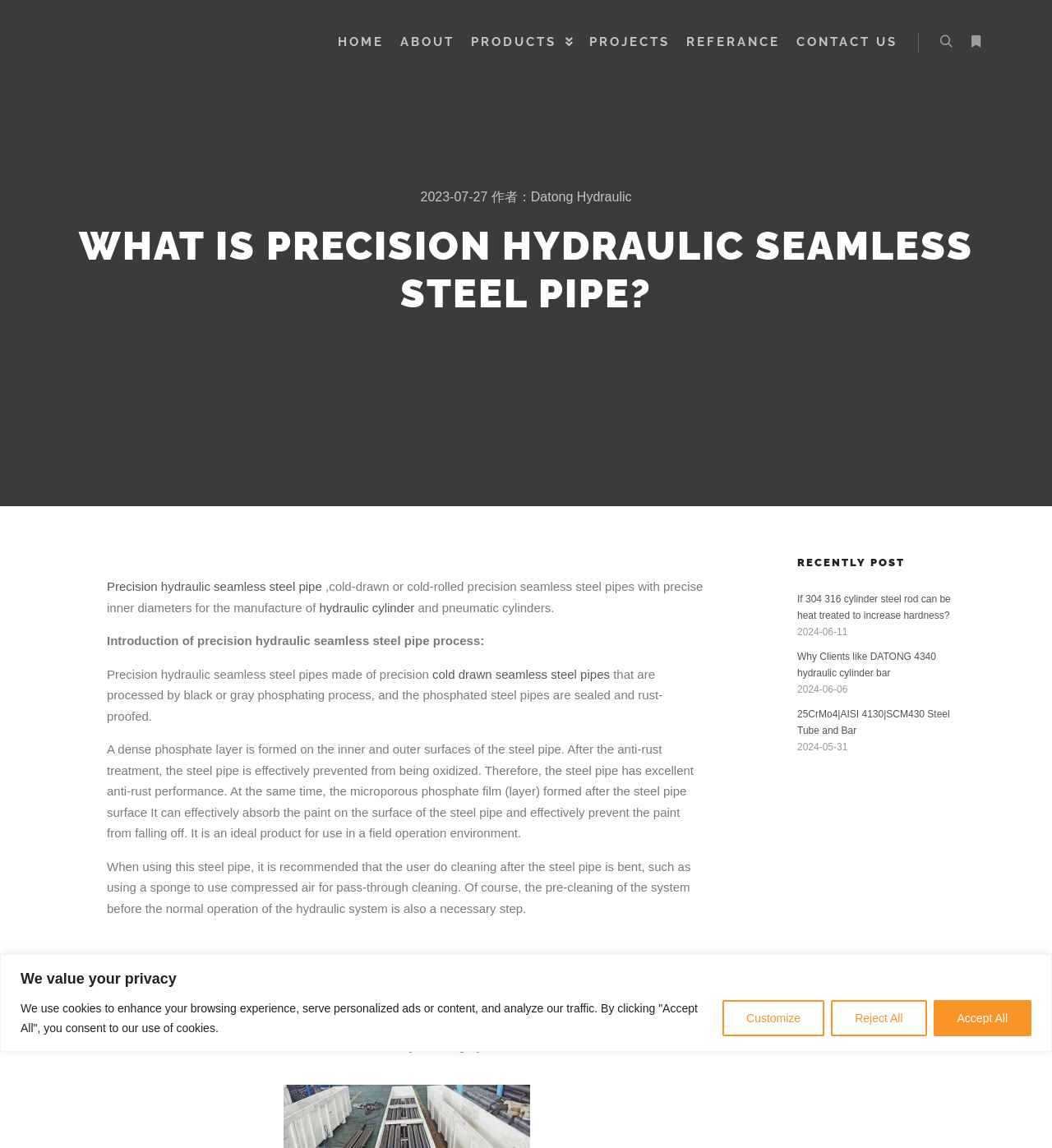Show the bounding box coordinates for the element that needs to be clicked to execute the following instruction: "Go to the HOME page". Provide the coordinates in the form of four float numbers between 0 and 1, i.e., [left, top, right, bottom].

[0.313, 0.0, 0.373, 0.073]